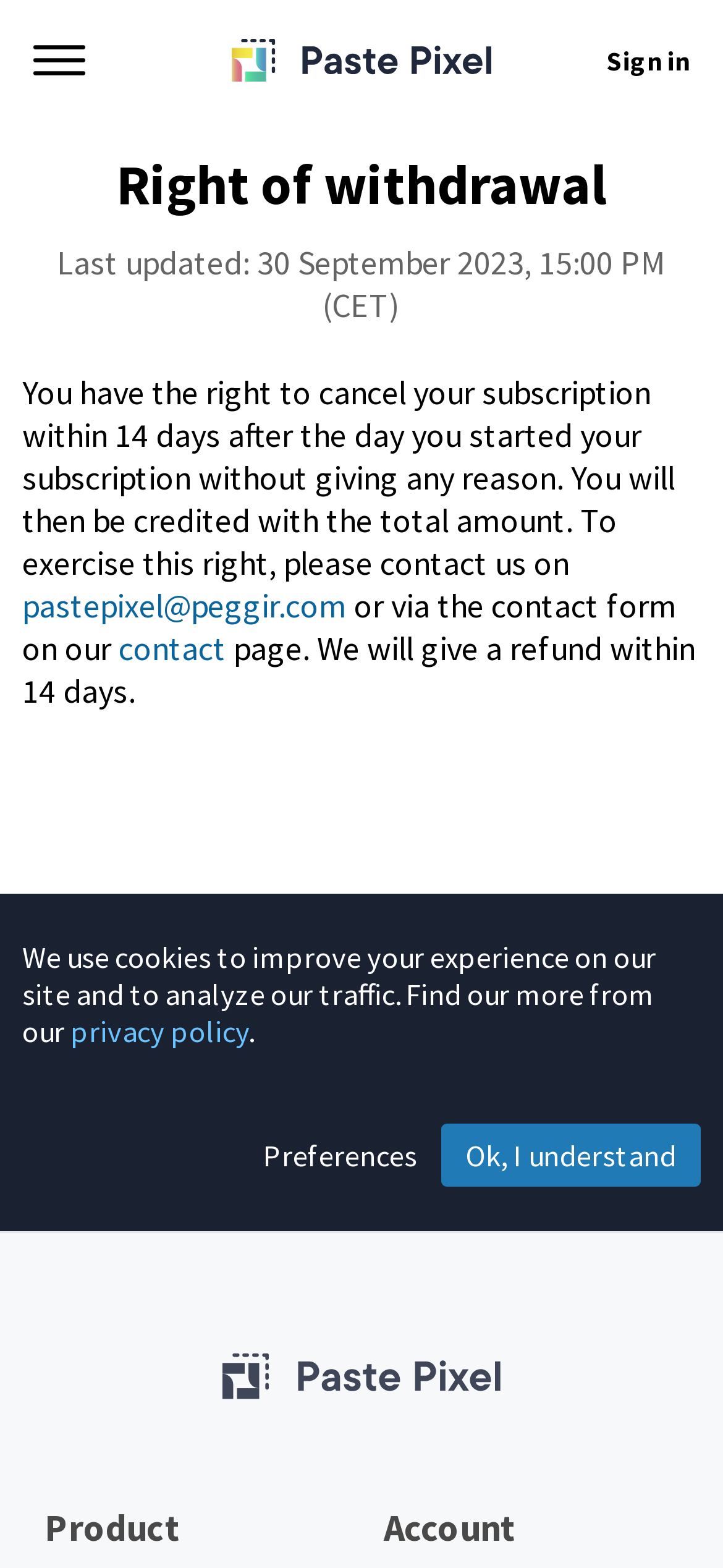Give a short answer using one word or phrase for the question:
What is the topic of the webpage?

Right of withdrawal